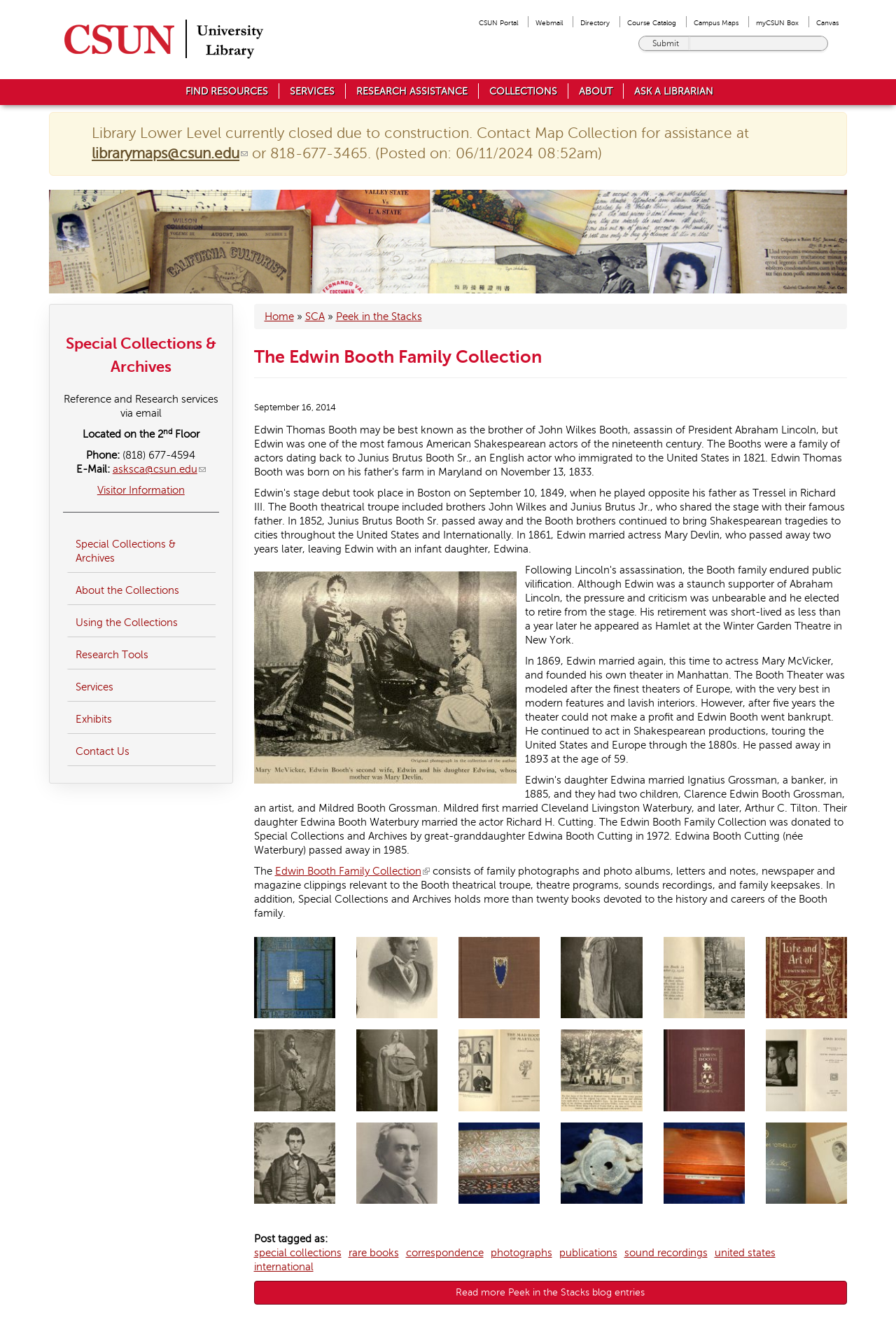Answer this question using a single word or a brief phrase:
What is the name of the school founded by Edwin Booth's wife?

None